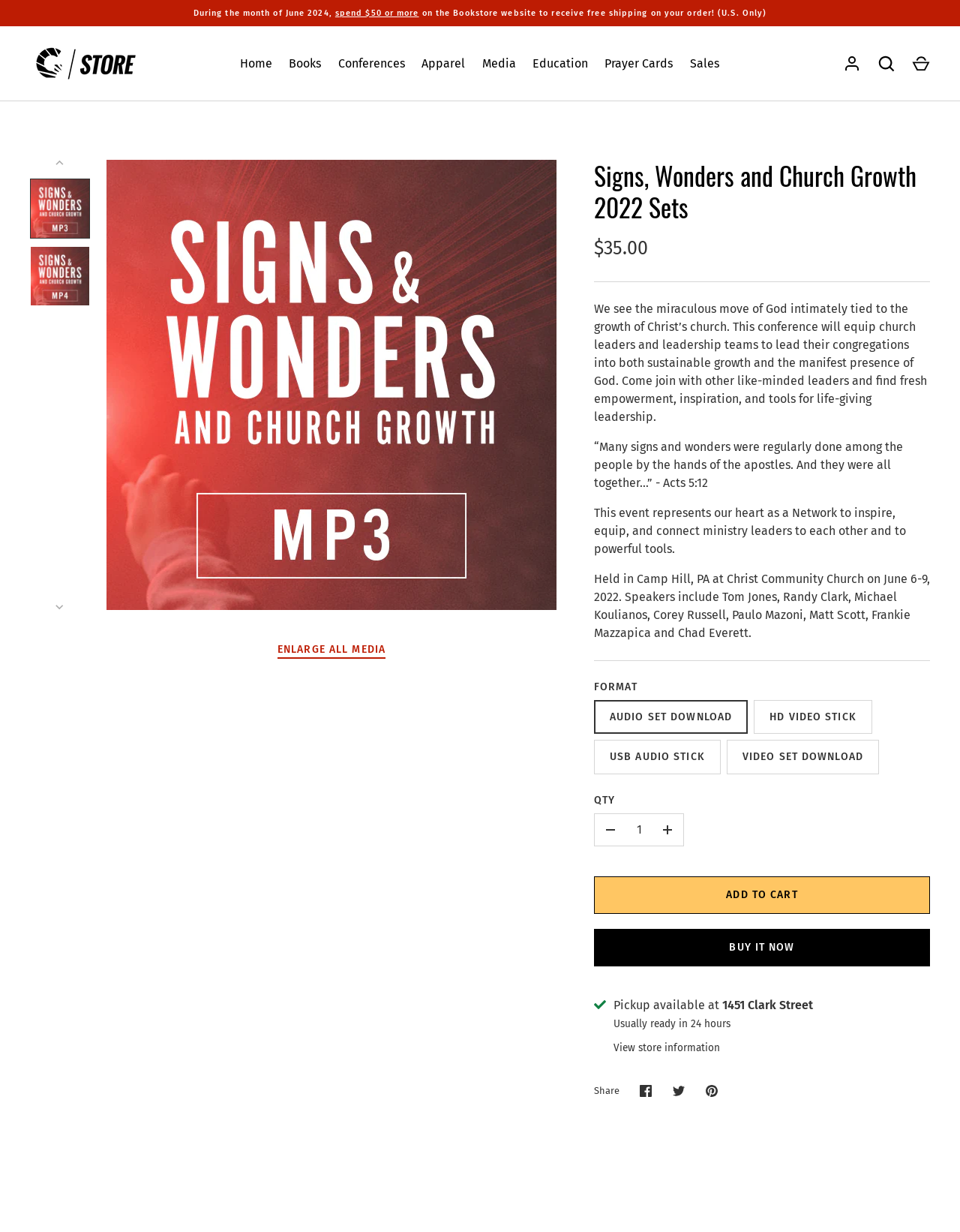Provide the bounding box coordinates for the area that should be clicked to complete the instruction: "Enlarge all media".

[0.289, 0.522, 0.402, 0.536]